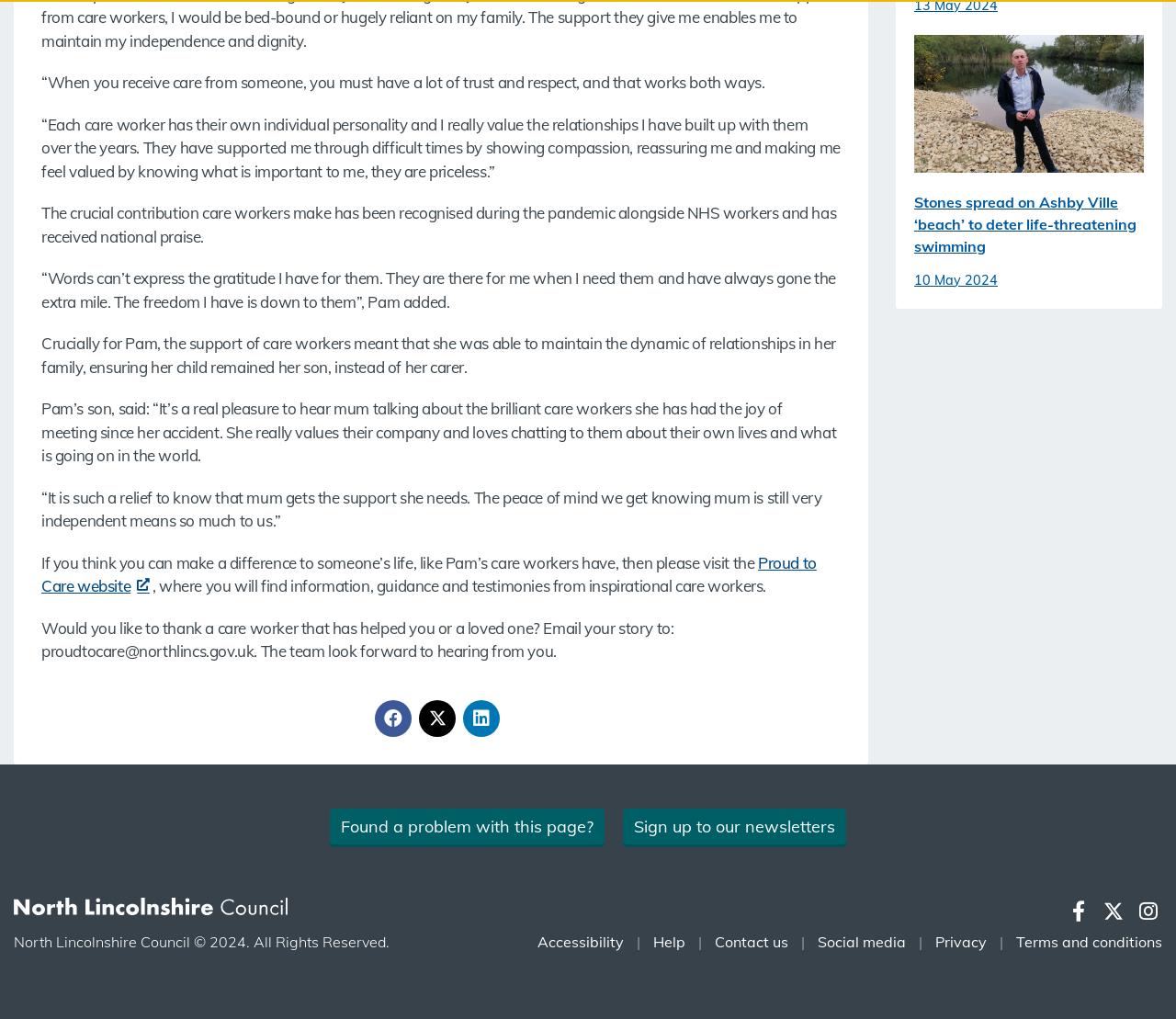Identify the bounding box for the UI element described as: "Sign up to our newsletters". The coordinates should be four float numbers between 0 and 1, i.e., [left, top, right, bottom].

[0.53, 0.793, 0.72, 0.828]